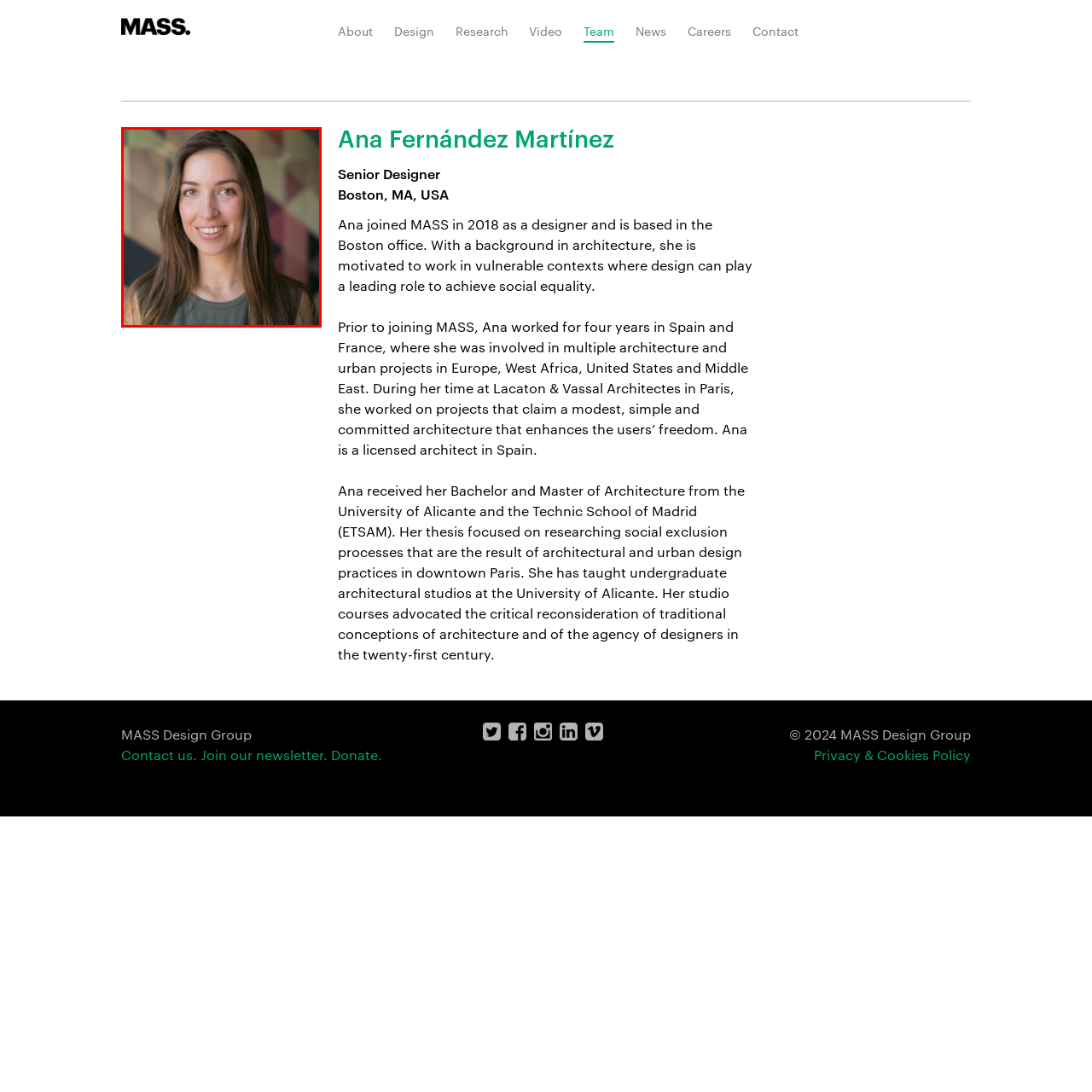Generate a thorough description of the part of the image enclosed by the red boundary.

This image features Ana Fernández Martínez, a Senior Designer at MASS Design Group. Ana is portrayed against a backdrop of geometric patterns, highlighting her professional and creative environment. With a warm smile and long, flowing hair, she embodies an approachable yet confident demeanor. Ana's expertise is rooted in architecture, particularly focusing on vulnerable contexts where design can promote social equality. Her educational background, including a Bachelor and Master of Architecture from the University of Alicante and the Technic School of Madrid, informs her commitment to impactful design. Her experience spans several regions, having worked on various architecture and urban projects in Europe, West Africa, the United States, and the Middle East.